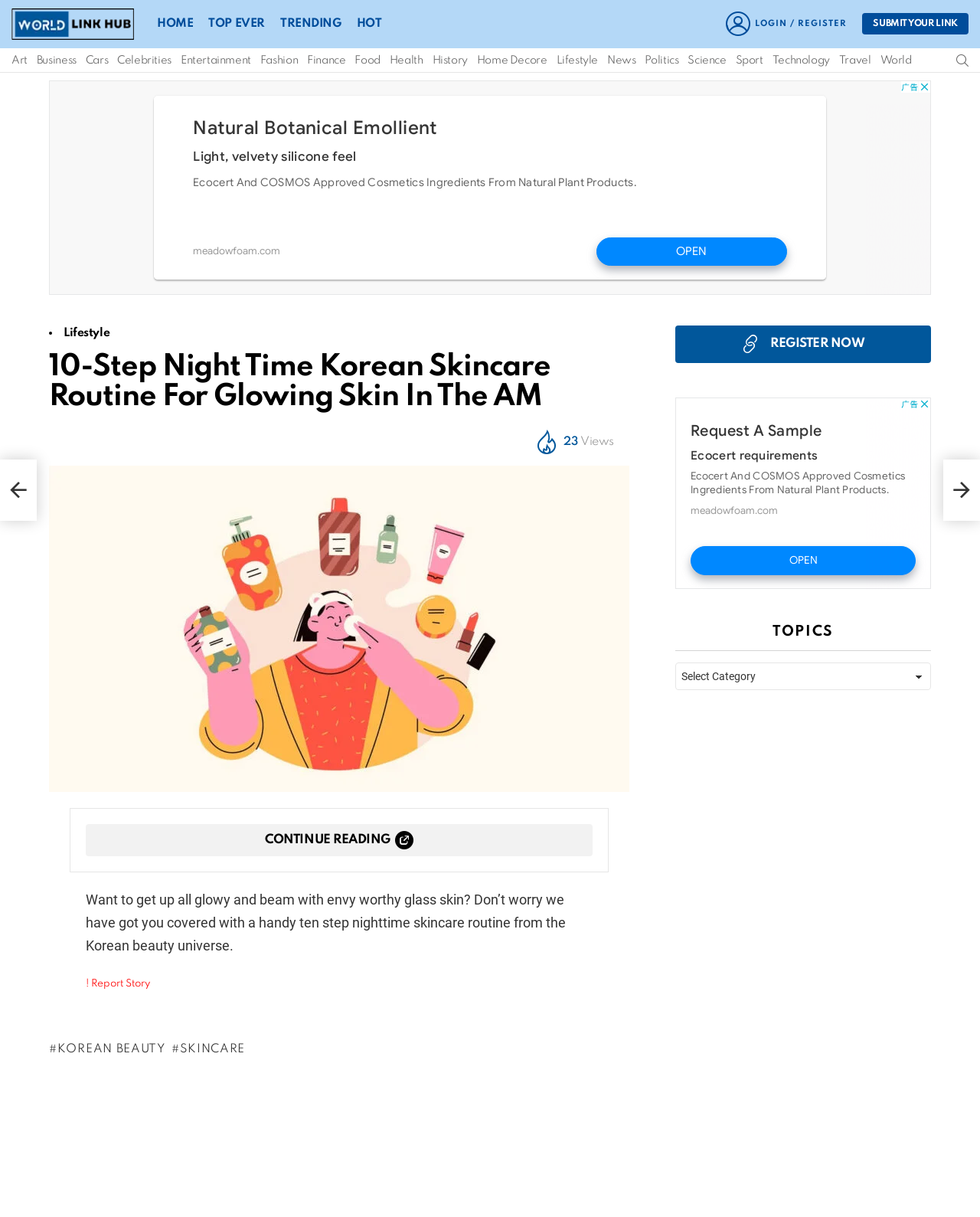Describe all the key features and sections of the webpage thoroughly.

This webpage is about a 10-step nighttime Korean skincare routine for achieving glowing skin. At the top, there is a header section with a logo and several links, including "HOME", "TOP EVER", "TRENDING", and "HOT". Below the header, there is a navigation menu with various categories such as "Art", "Business", "Cars", and more.

On the left side, there is a section with a search icon and a login/register link. Below this section, there is a large iframe that takes up most of the page's width. Within this iframe, there is a heading that reads "10-Step Night Time Korean Skincare Routine For Glowing Skin In The AM". Below the heading, there is a paragraph of text that summarizes the content of the article, which is about a handy ten-step nighttime skincare routine from the Korean beauty universe.

To the right of the paragraph, there is a link to continue reading the article. Below this link, there are two tags, "#KOREAN BEAUTY" and "#SKINCARE". On the right side of the page, there are three sections with advertisements. The first section has a register now button, the second section has another advertisement, and the third section has a topics section with a dropdown menu.

At the bottom of the page, there are two icons, one for scrolling up and one for scrolling down. Overall, the webpage has a clean layout with a focus on the main article and several navigation and advertisement sections.